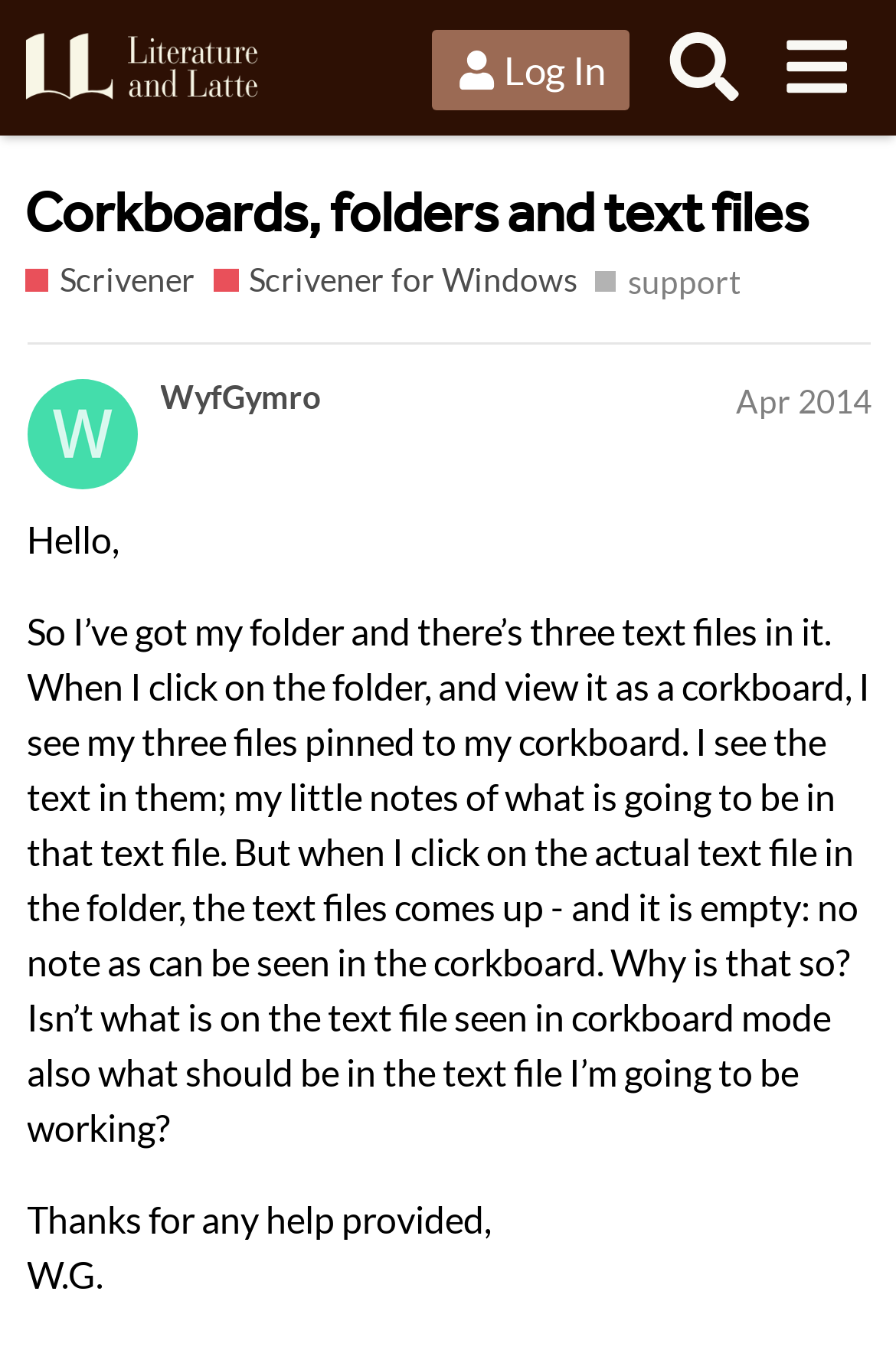What is the user seeking?
Based on the image content, provide your answer in one word or a short phrase.

Help